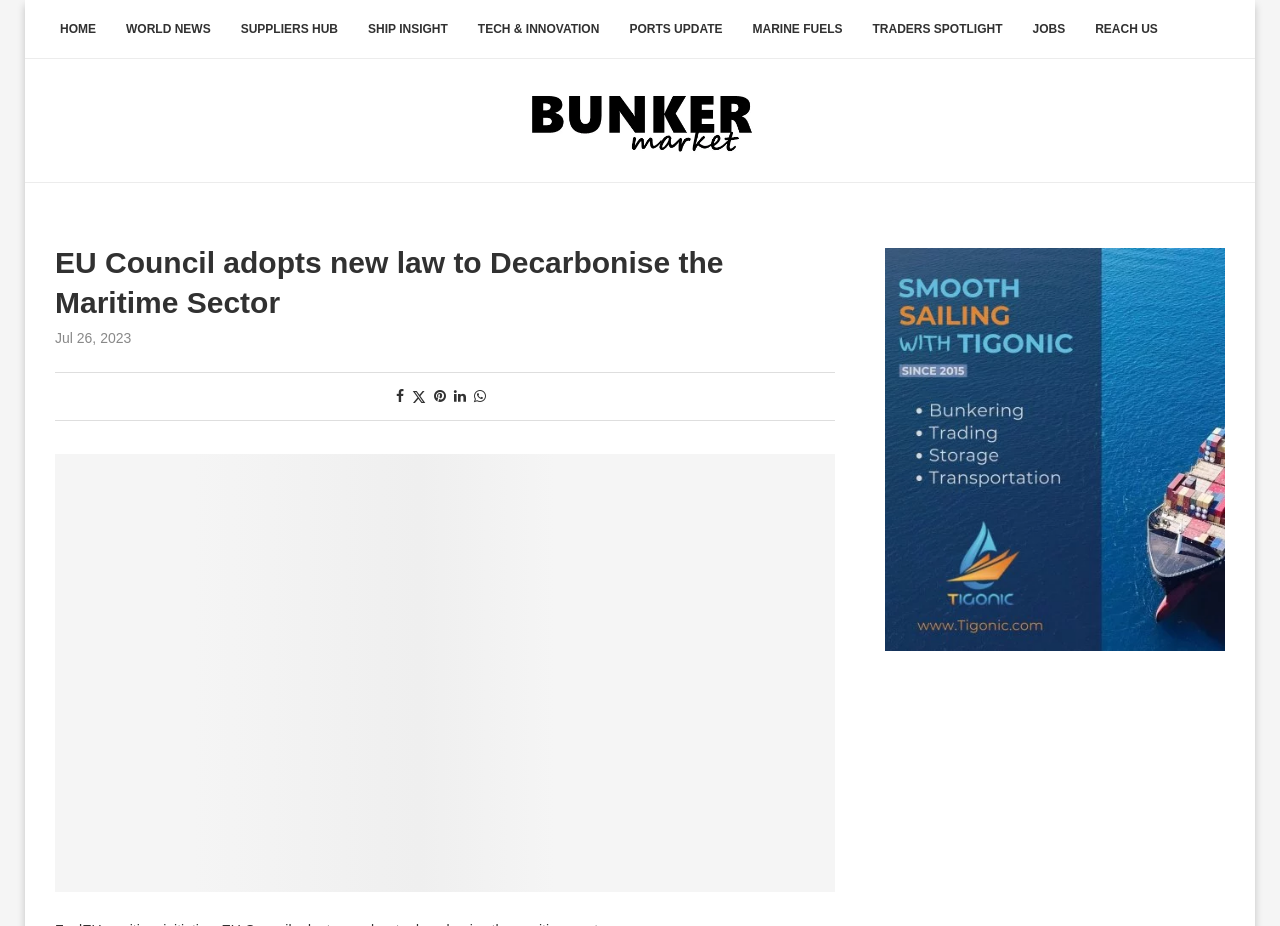Bounding box coordinates are specified in the format (top-left x, top-left y, bottom-right x, bottom-right y). All values are floating point numbers bounded between 0 and 1. Please provide the bounding box coordinate of the region this sentence describes: Home

[0.035, 0.0, 0.087, 0.064]